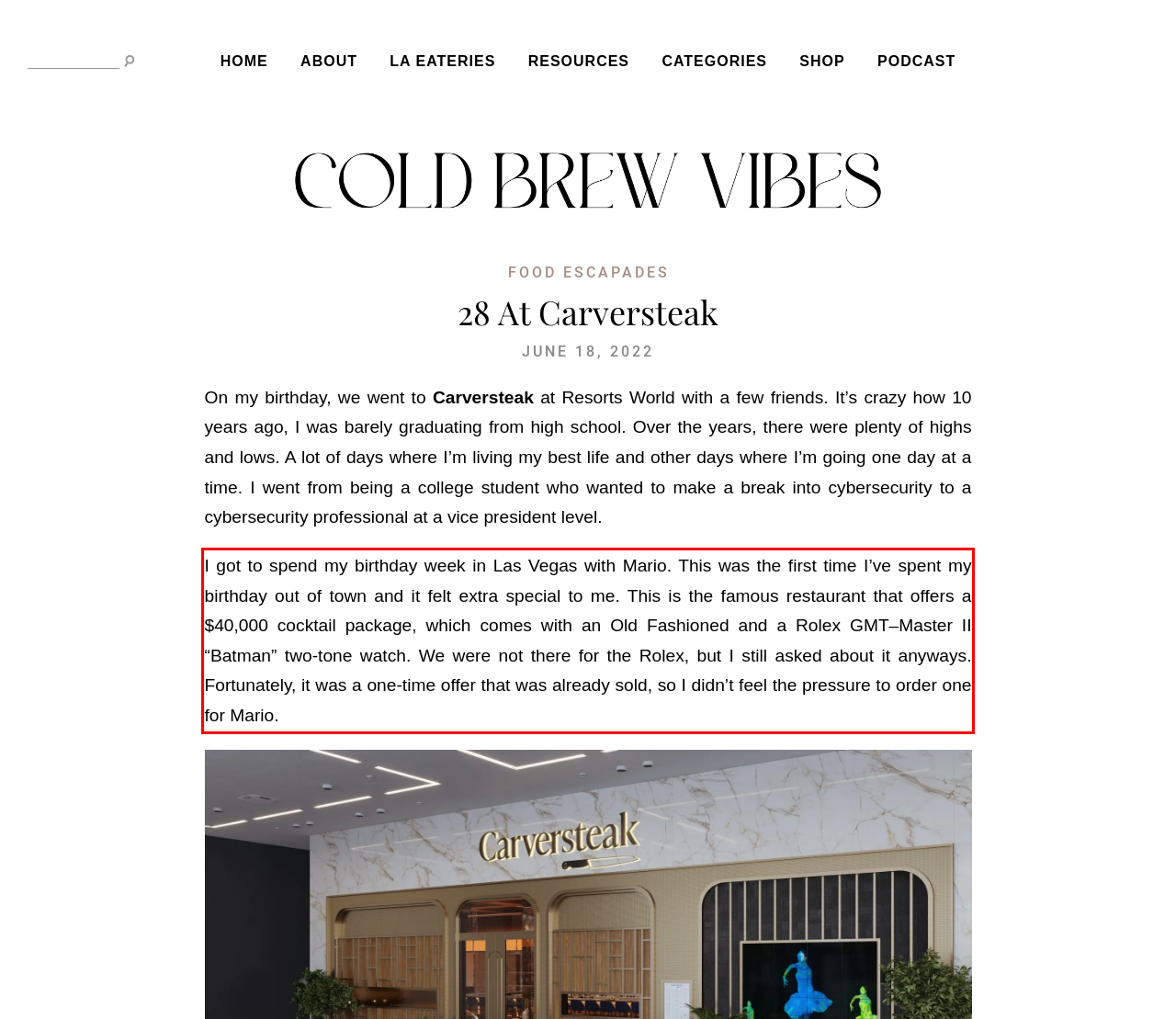Examine the screenshot of the webpage, locate the red bounding box, and generate the text contained within it.

I got to spend my birthday week in Las Vegas with Mario. This was the first time I’ve spent my birthday out of town and it felt extra special to me. This is the famous restaurant that offers a $40,000 cocktail package, which comes with an Old Fashioned and a Rolex GMT–Master II “Batman” two-tone watch. We were not there for the Rolex, but I still asked about it anyways. Fortunately, it was a one-time offer that was already sold, so I didn’t feel the pressure to order one for Mario.